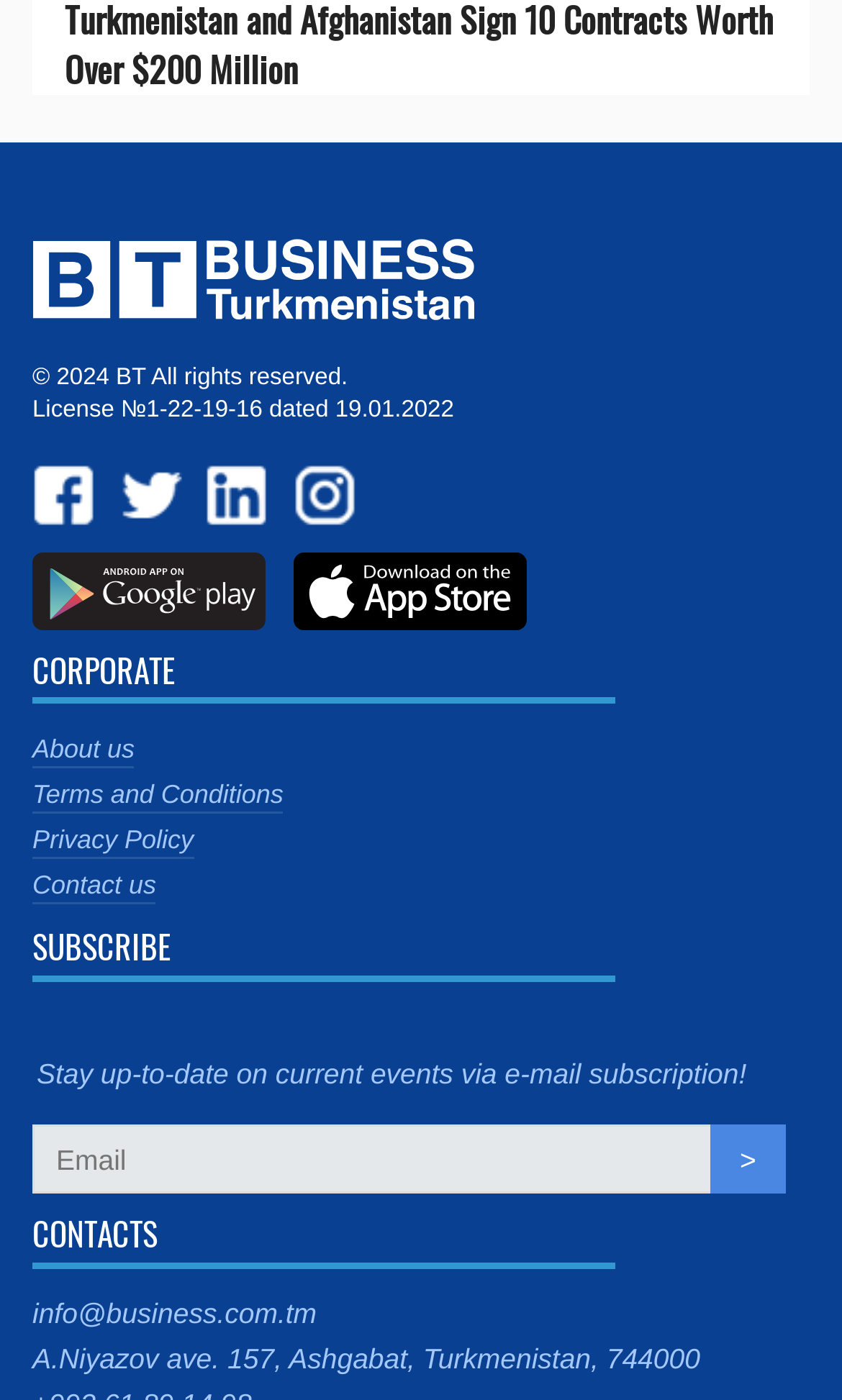From the image, can you give a detailed response to the question below:
How many social media links are there?

I counted the number of social media links at the top of the webpage, which are facebook, twitter, linkedin, and instagram, and found that there are 4 social media links.